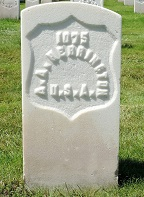Explain the image thoroughly, mentioning every notable detail.

The image depicts a military gravestone marking the final resting place of Albert A. Herrington, a soldier who served during the late 19th century. The stone prominently features his name and unit inscription, which reads "A.A. Herrington, U.S.A." It is located at the San Francisco National Cemetery, specifically at Section ES, Site 1075. This cemetery serves as a solemn reminder of the sacrifices made by servicemen and women. Albert's brief military service was characterized by a reputation for honesty and faithfulness, culminating in a tragic injury in 1899. His grave, marked with an official military marker, honors his memory and the legacy of those who served under similar circumstances.